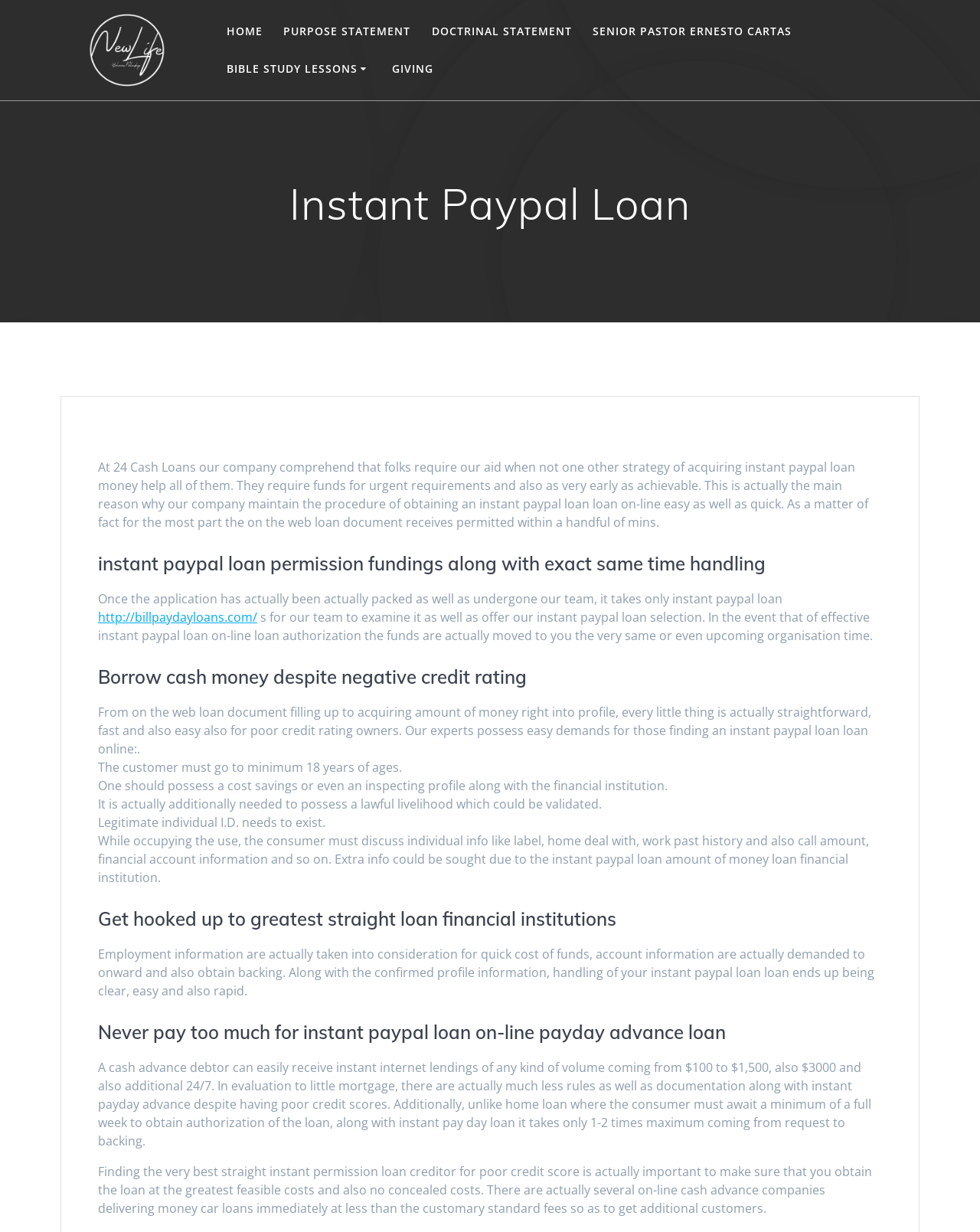Based on the description "Purpose Statement", find the bounding box of the specified UI element.

[0.289, 0.018, 0.419, 0.032]